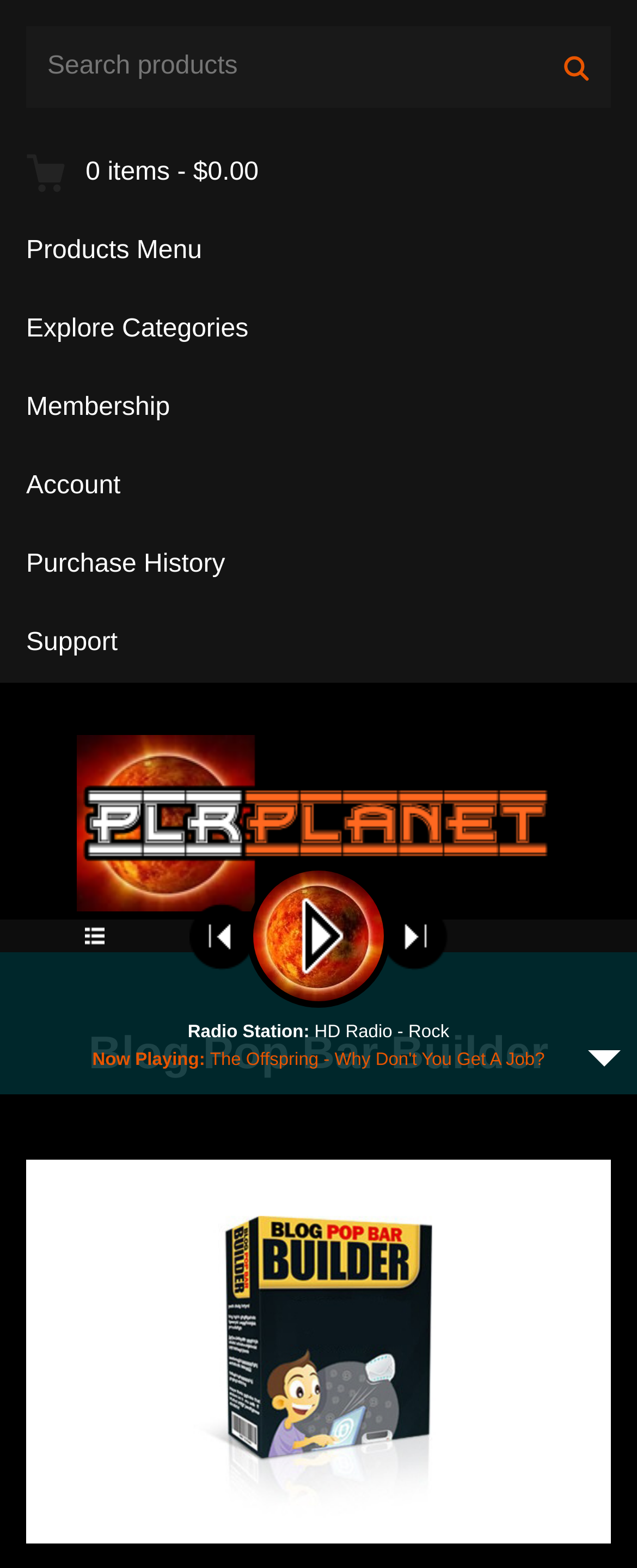Please determine and provide the text content of the webpage's heading.

Blog Pop Bar Builder